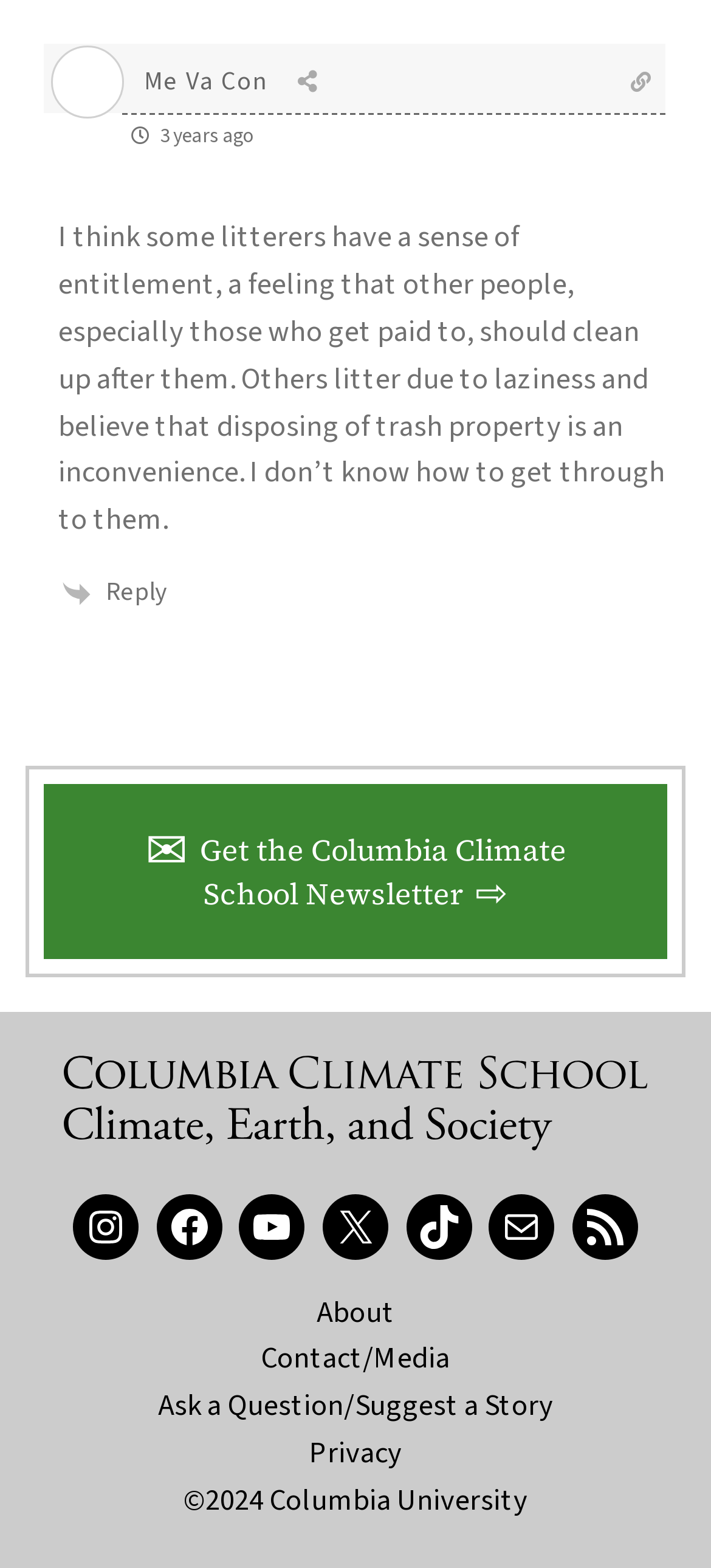What is the sense of entitlement related to?
Analyze the screenshot and provide a detailed answer to the question.

I found the answer by reading the text 'I think some litterers have a sense of entitlement, a feeling that other people, especially those who get paid to, should clean up after them.' which is located in the main content of the article.